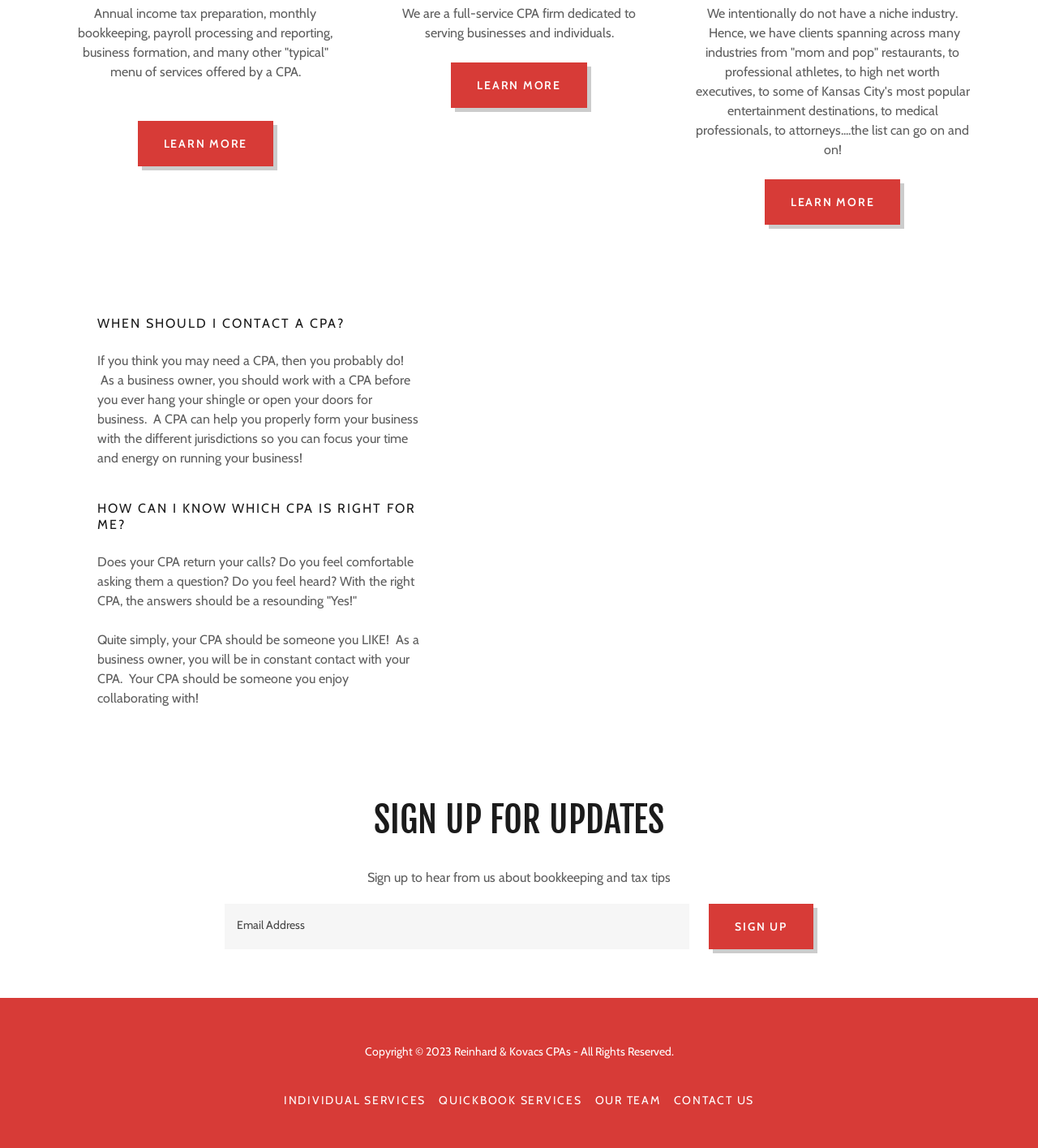Show the bounding box coordinates of the region that should be clicked to follow the instruction: "Click LEARN MORE to explore business formation services."

[0.435, 0.054, 0.565, 0.094]